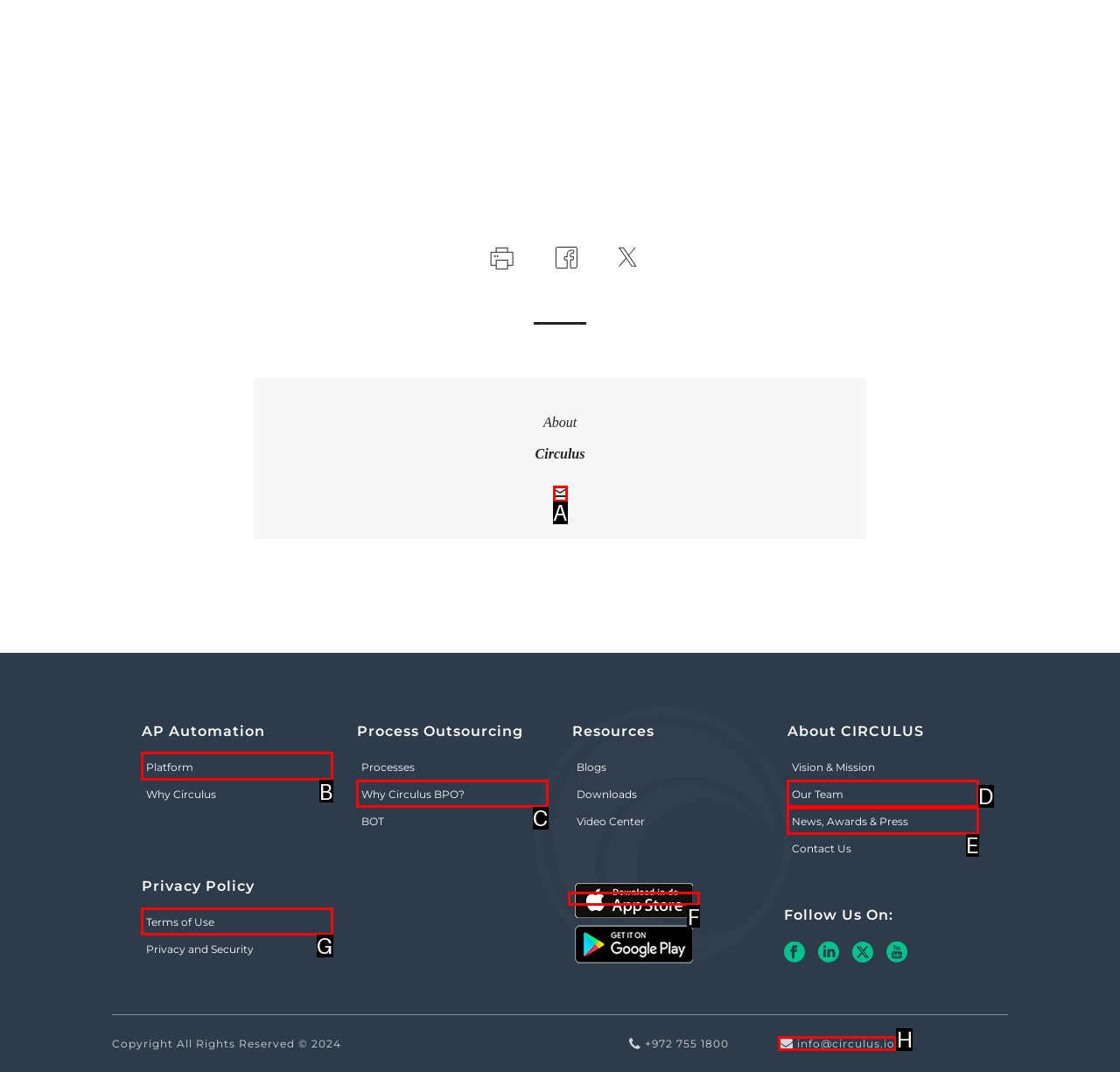Select the appropriate HTML element that needs to be clicked to execute the following task: Explore the Connectors. Respond with the letter of the option.

None